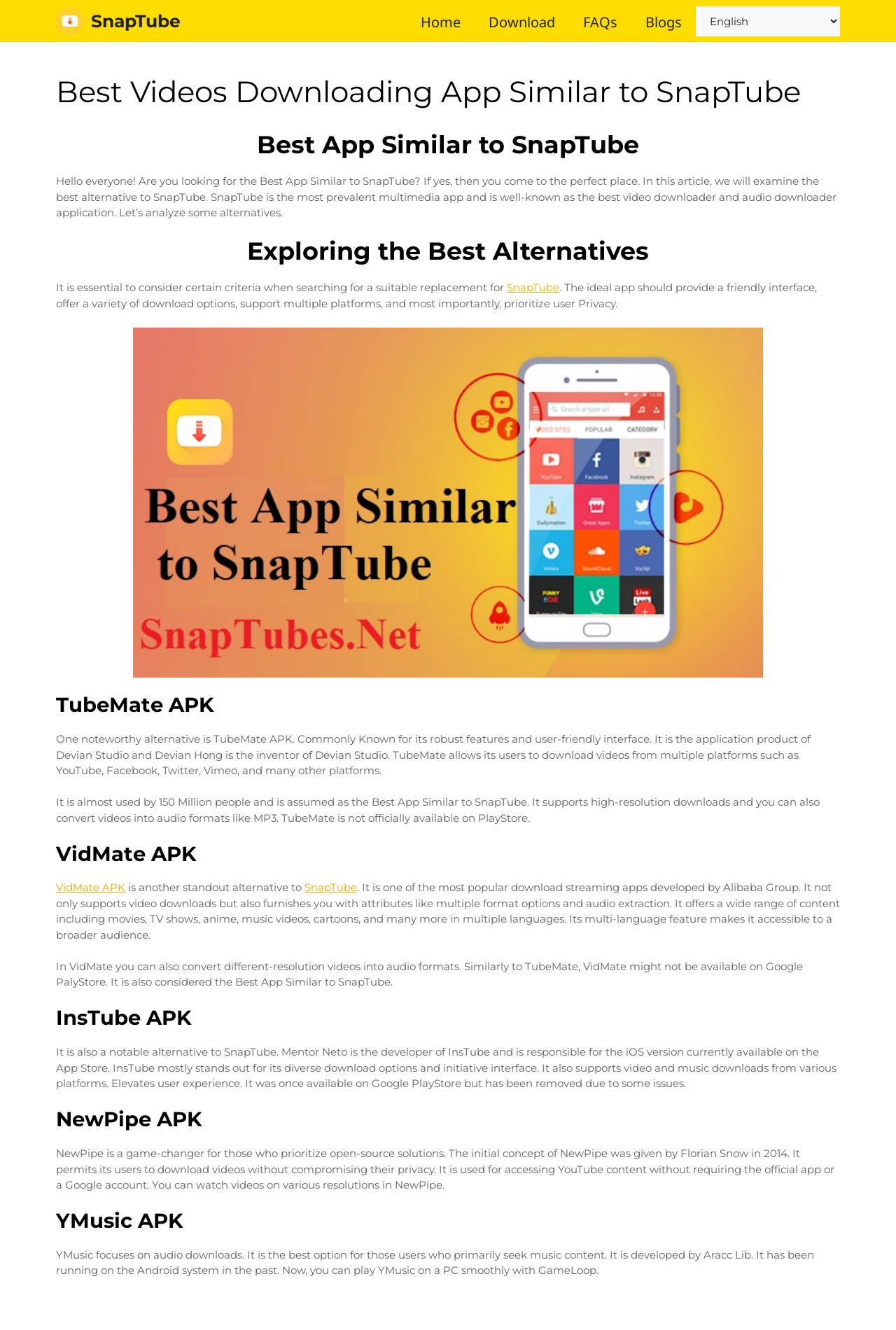Find the bounding box coordinates for the area that must be clicked to perform this action: "Click on SnapTube link".

[0.062, 0.0, 0.094, 0.032]